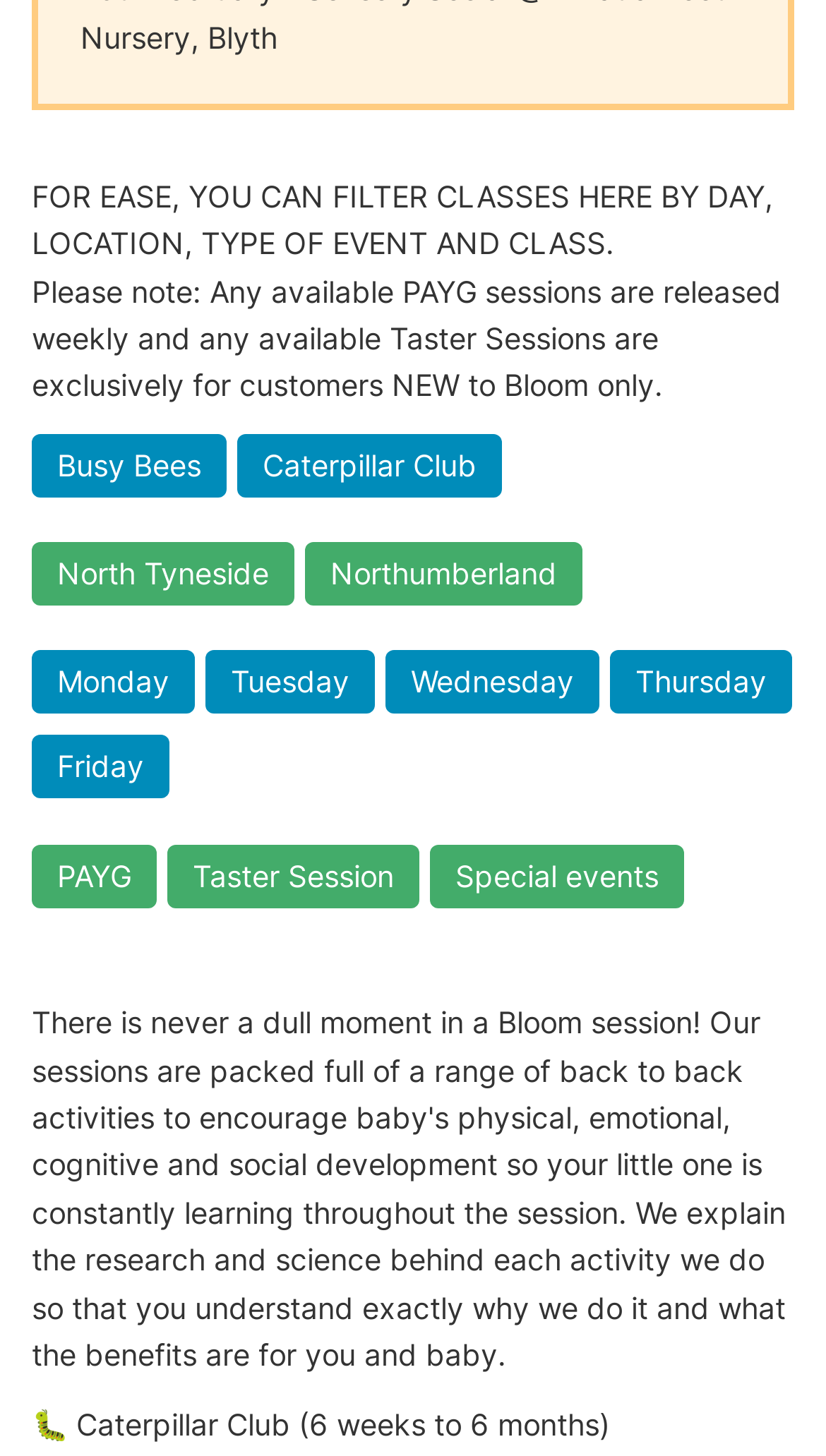Please determine the bounding box coordinates of the clickable area required to carry out the following instruction: "Filter classes by day". The coordinates must be four float numbers between 0 and 1, represented as [left, top, right, bottom].

[0.038, 0.447, 0.236, 0.491]